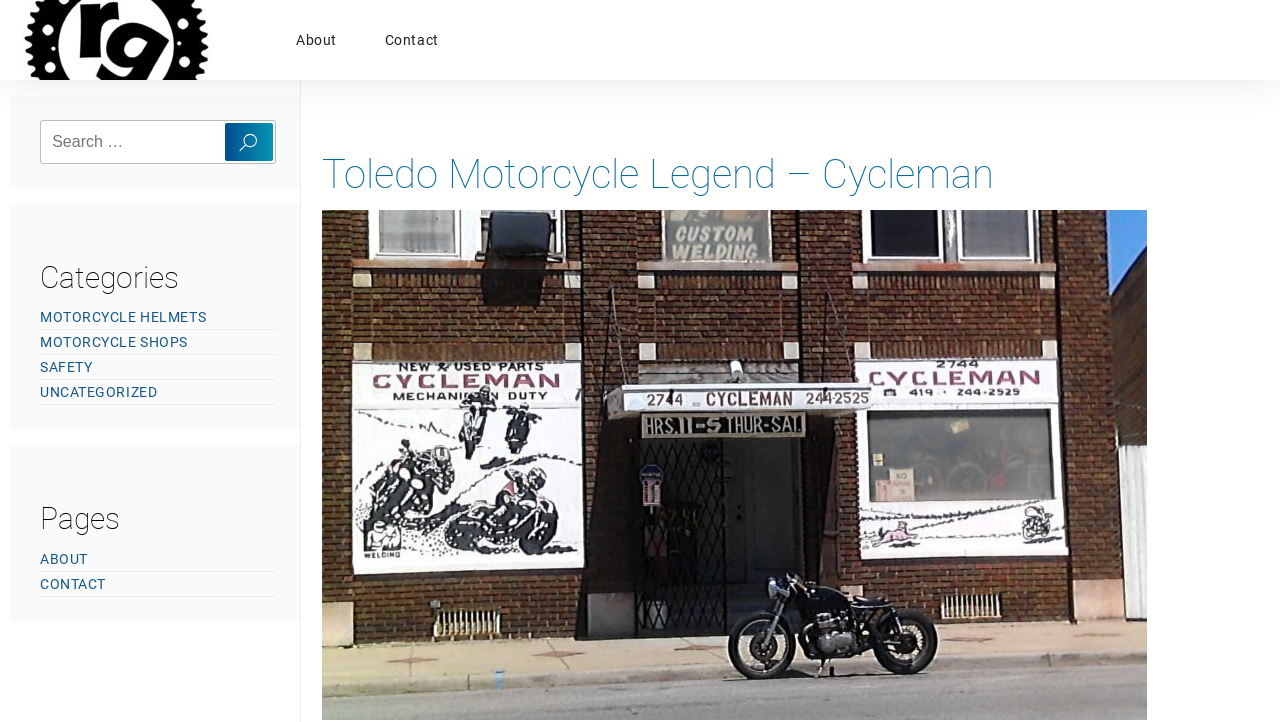Locate the bounding box coordinates of the region to be clicked to comply with the following instruction: "Search for something". The coordinates must be four float numbers between 0 and 1, in the form [left, top, right, bottom].

[0.031, 0.166, 0.216, 0.227]